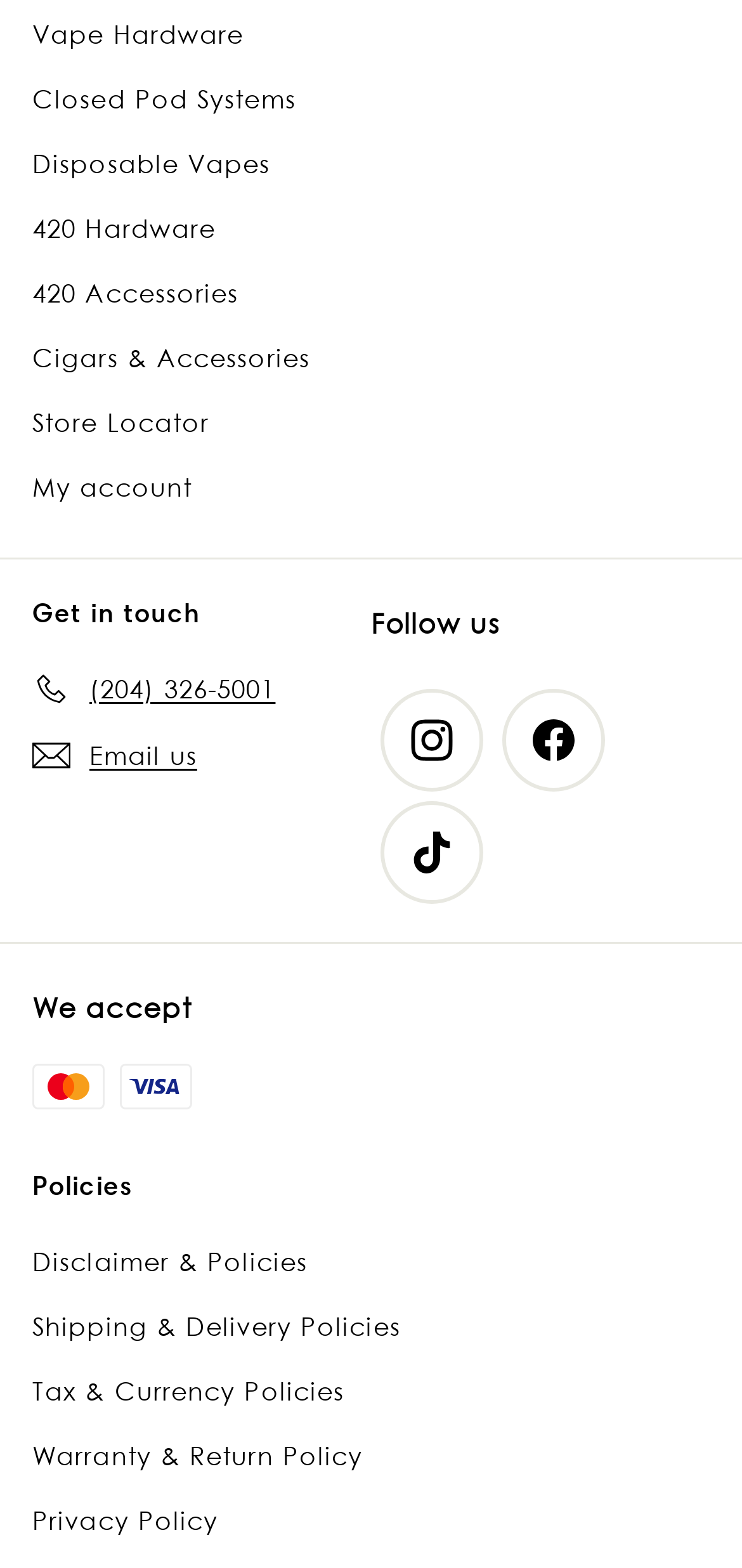Pinpoint the bounding box coordinates of the element to be clicked to execute the instruction: "Call (204) 326-5001".

[0.044, 0.419, 0.371, 0.46]